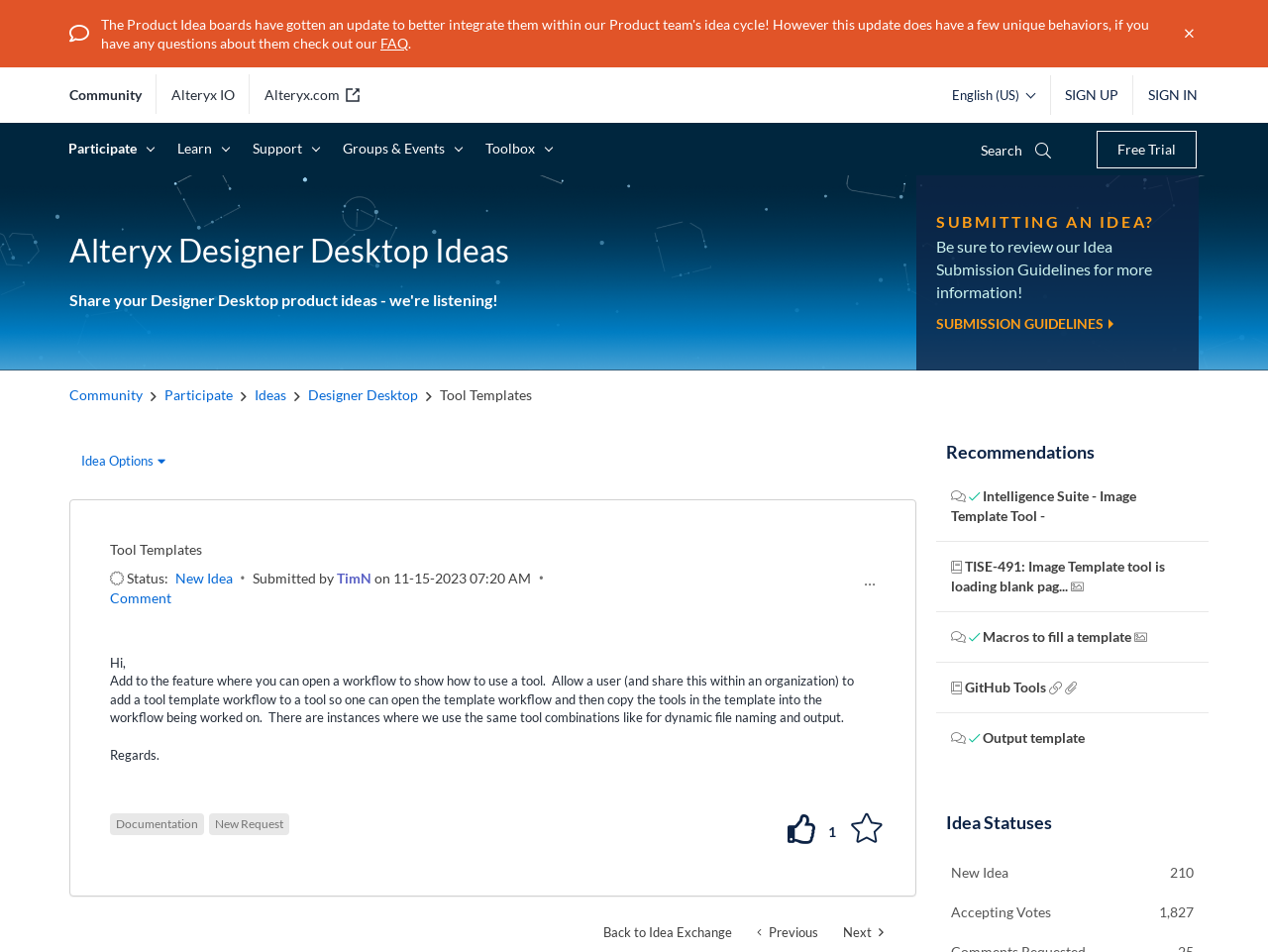What is the name of the community?
Give a one-word or short-phrase answer derived from the screenshot.

Alteryx Community